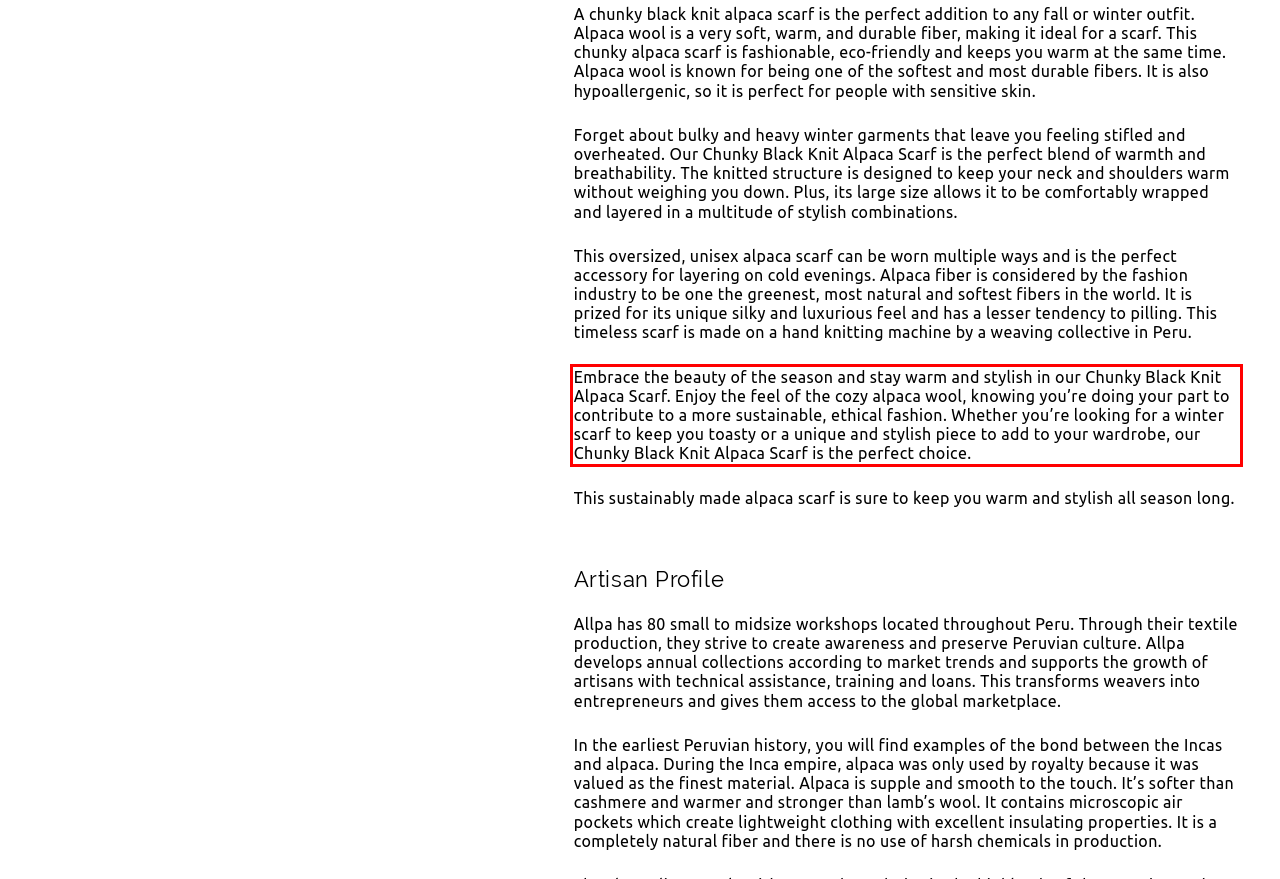Examine the screenshot of the webpage, locate the red bounding box, and generate the text contained within it.

Embrace the beauty of the season and stay warm and stylish in our Chunky Black Knit Alpaca Scarf. Enjoy the feel of the cozy alpaca wool, knowing you’re doing your part to contribute to a more sustainable, ethical fashion. Whether you’re looking for a winter scarf to keep you toasty or a unique and stylish piece to add to your wardrobe, our Chunky Black Knit Alpaca Scarf is the perfect choice.